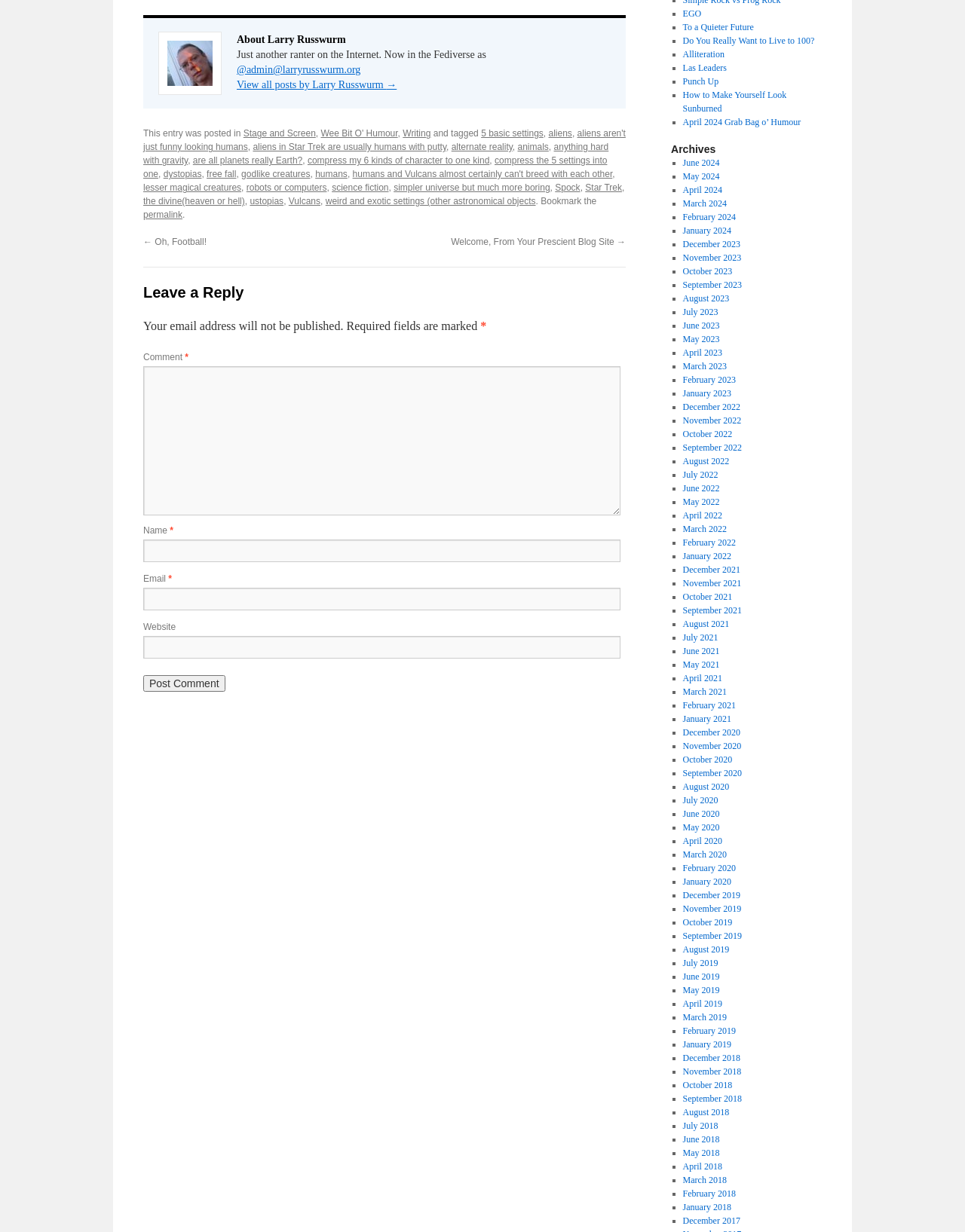Reply to the question with a single word or phrase:
What is the title of the post above the comment section?

aliens aren't just funny looking humans